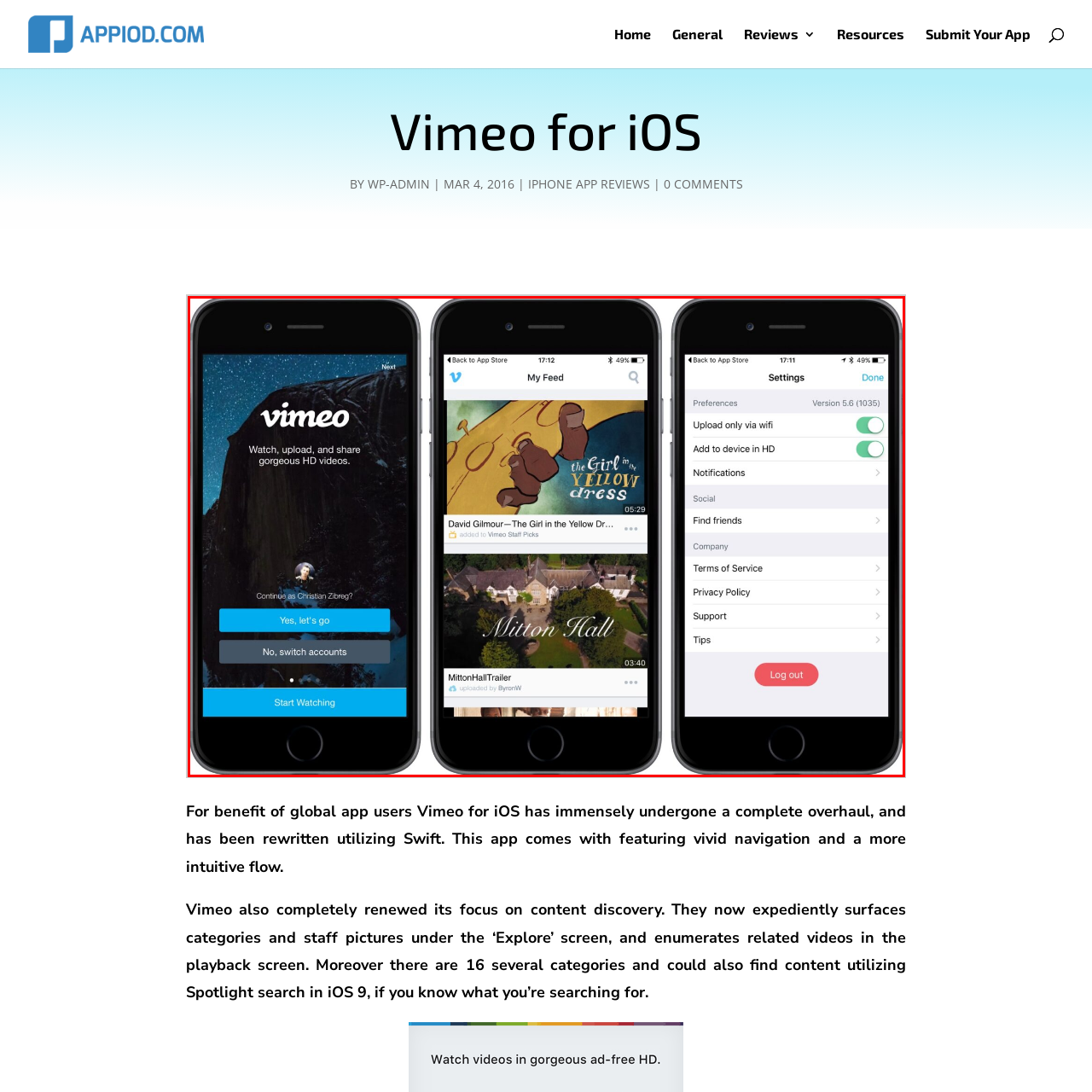What is the title of the video on the central screen?
Please analyze the segment of the image inside the red bounding box and respond with a single word or phrase.

David Gilmour—The Girl in the Yellow Dress